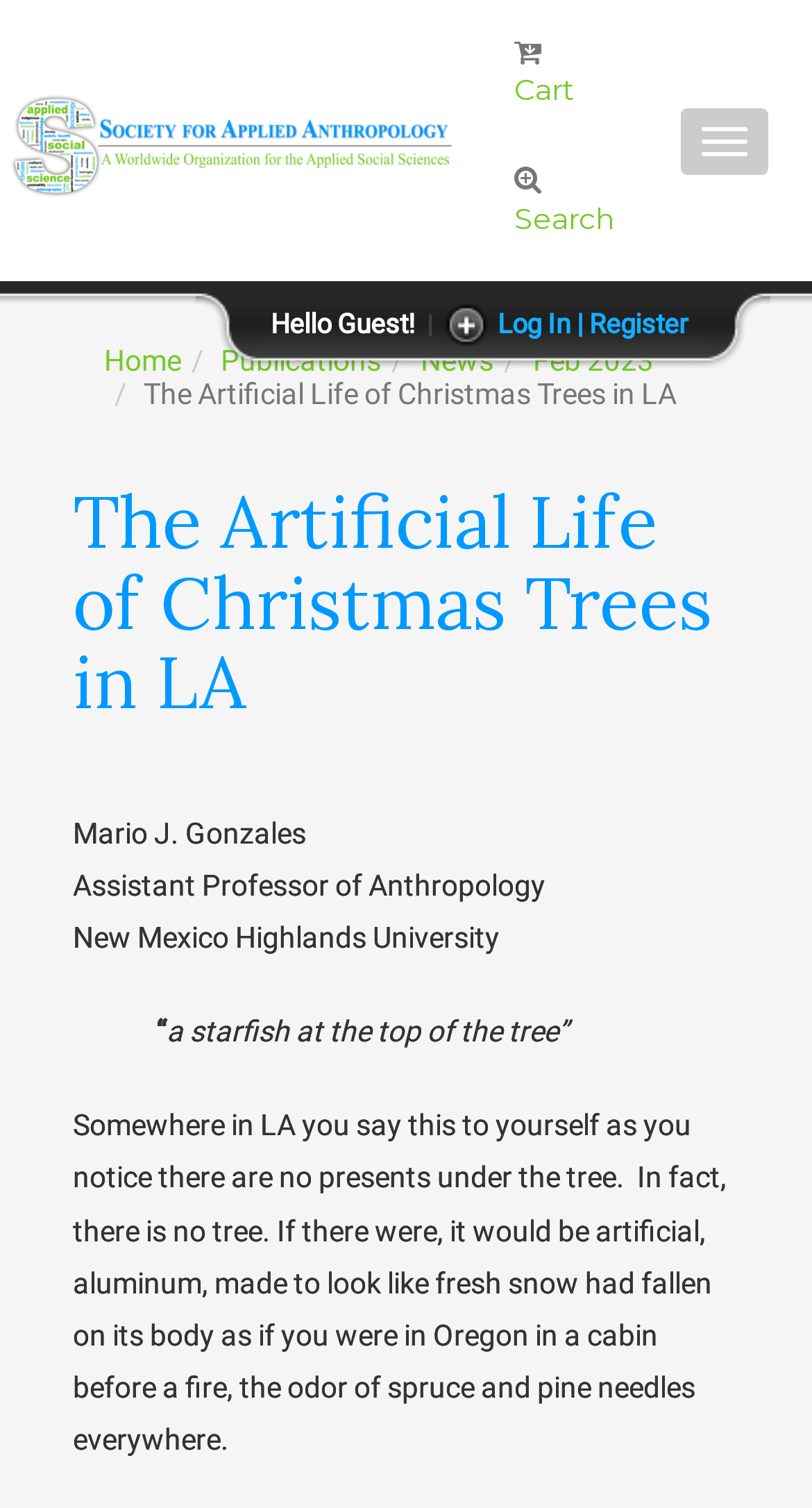Provide a single word or phrase to answer the given question: 
What is the name of the university?

New Mexico Highlands University